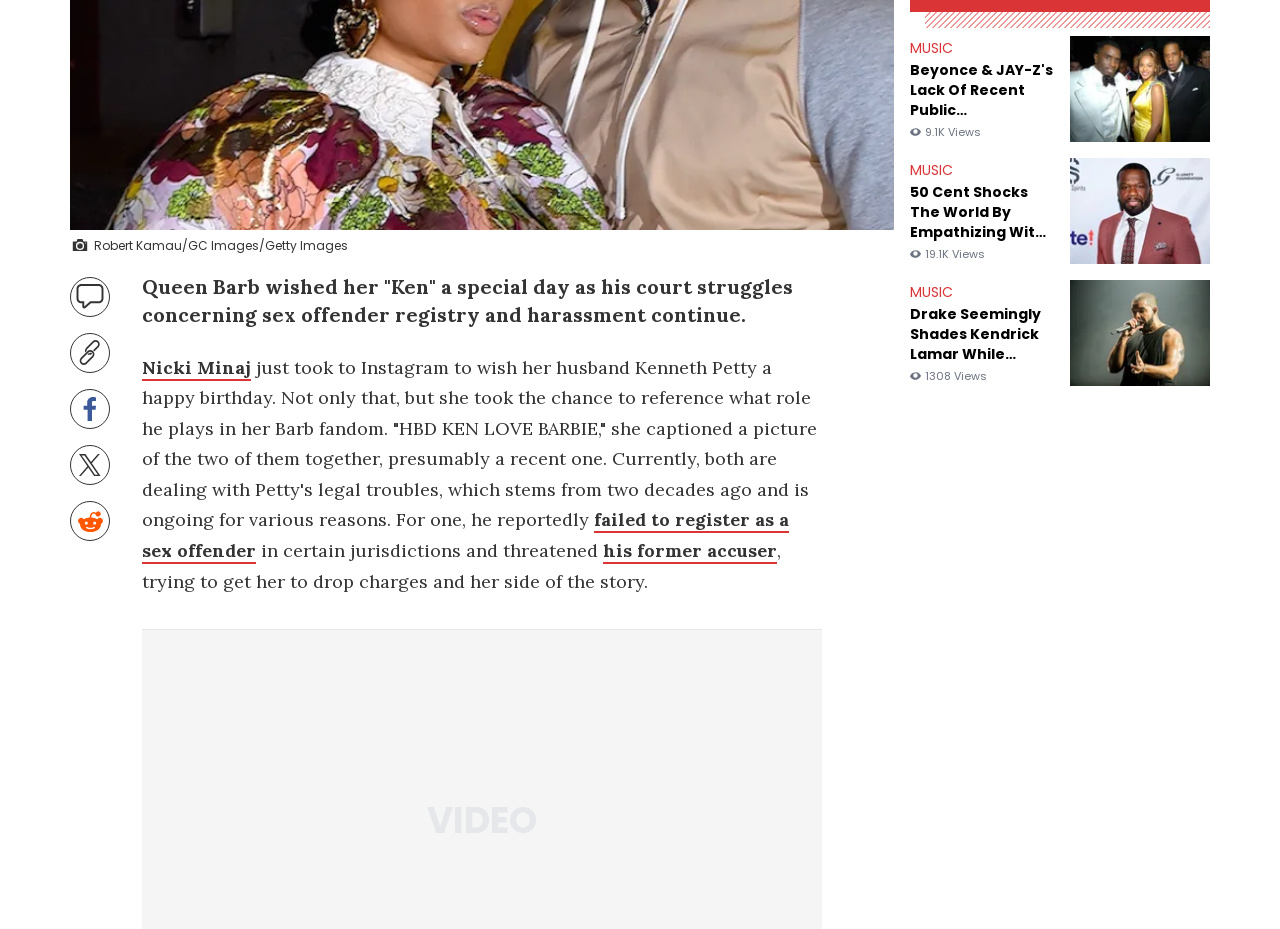Given the description "music", provide the bounding box coordinates of the corresponding UI element.

[0.711, 0.041, 0.745, 0.063]